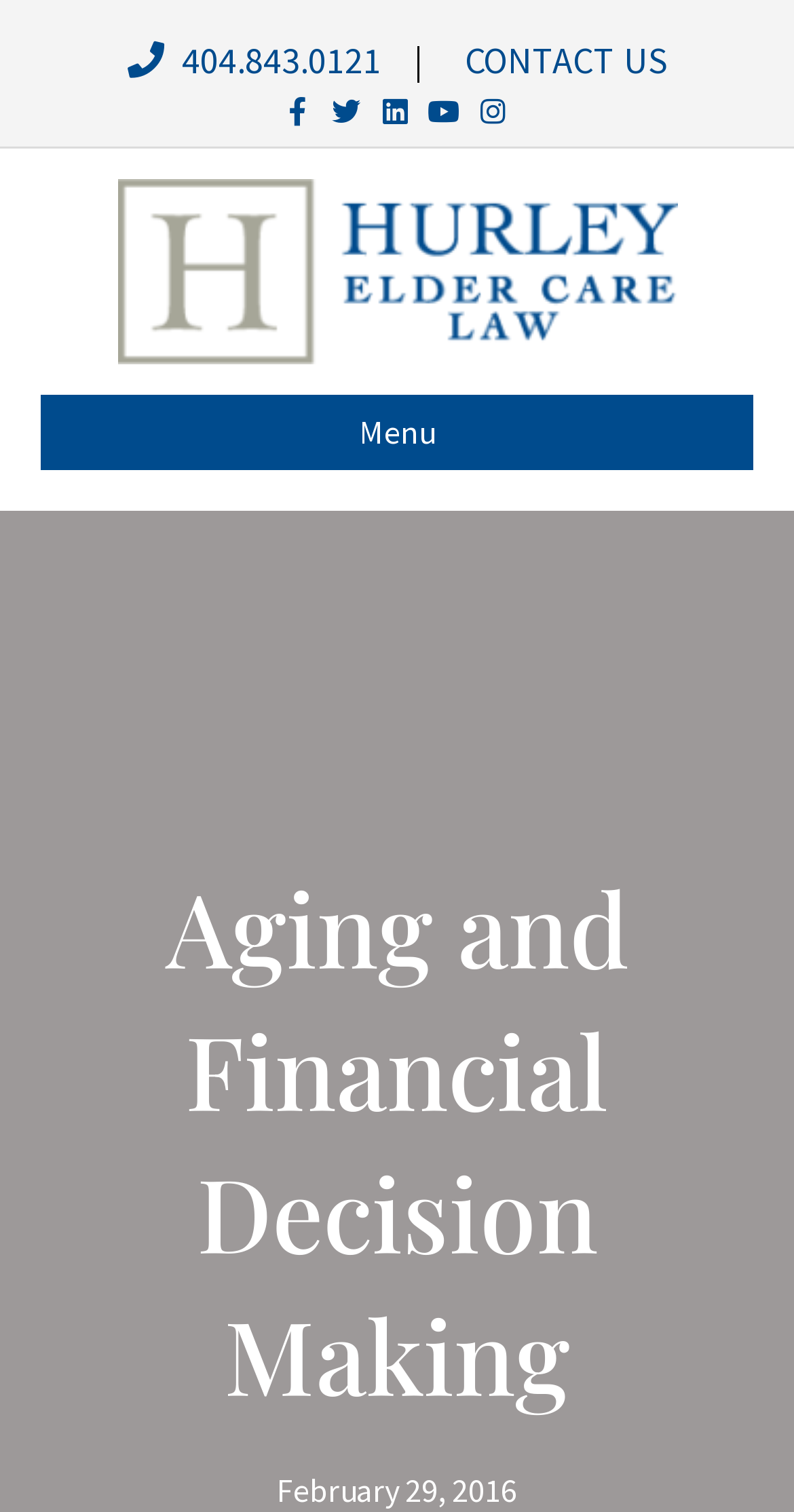What is the date of the article?
From the image, respond using a single word or phrase.

February 29, 2016